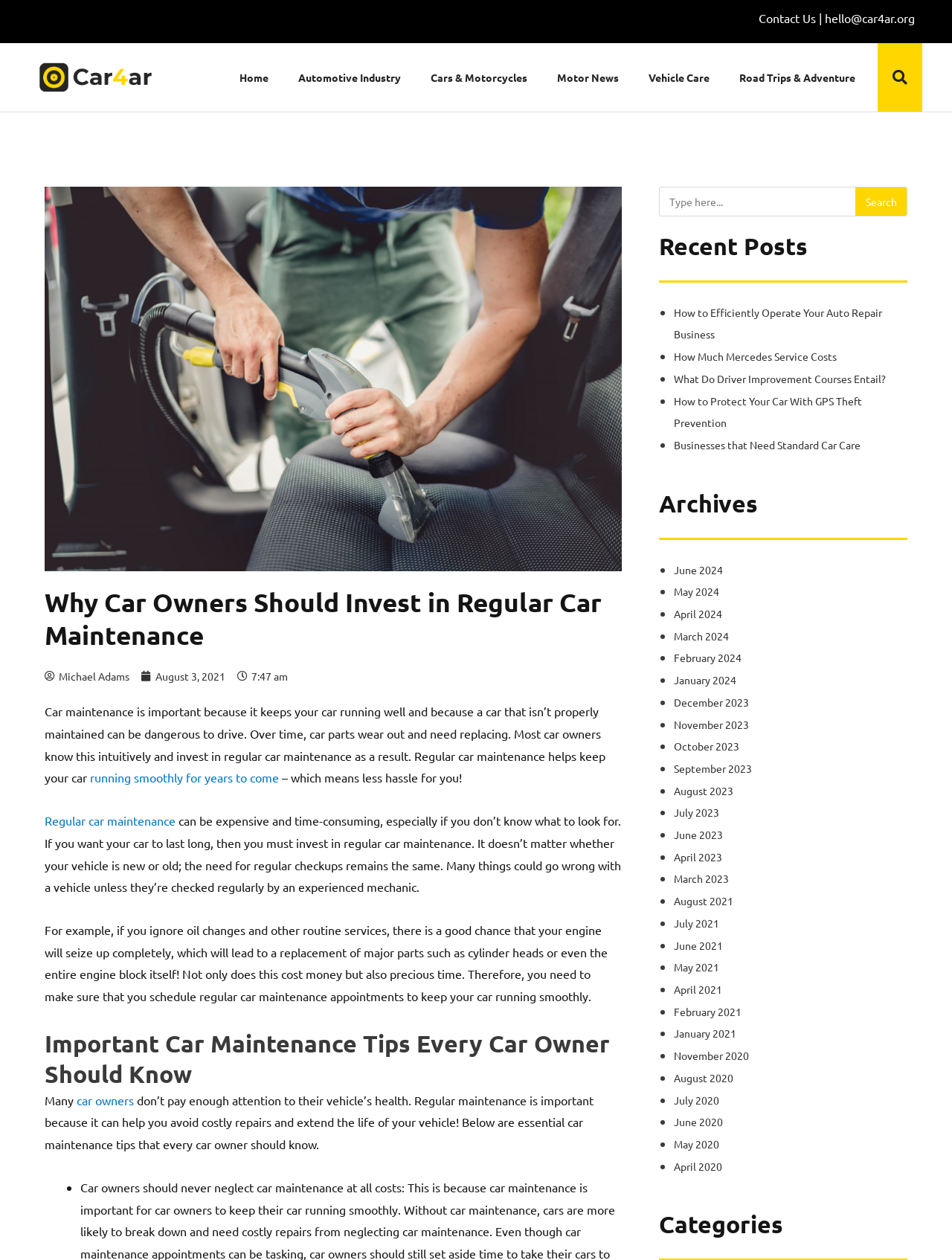What is the category of the article 'How to Efficiently Operate Your Auto Repair Business'?
Give a thorough and detailed response to the question.

The article 'How to Efficiently Operate Your Auto Repair Business' is listed under the 'Recent Posts' section, which suggests that it is a recent article published on the website.